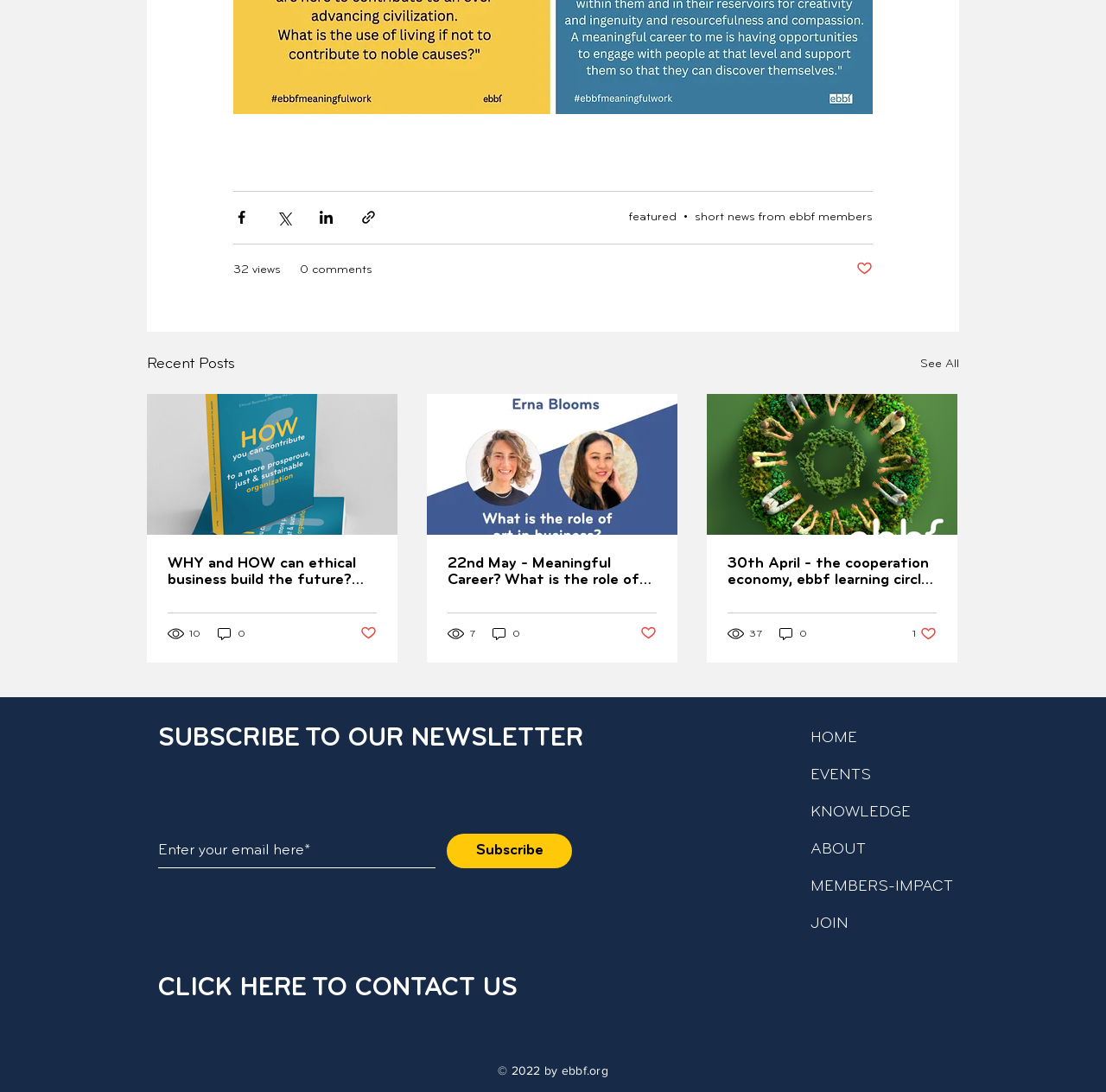What is the purpose of the textbox?
Based on the visual details in the image, please answer the question thoroughly.

I looked at the textbox and its label, which says 'Enter your email here*', indicating that the purpose of the textbox is to enter an email address.